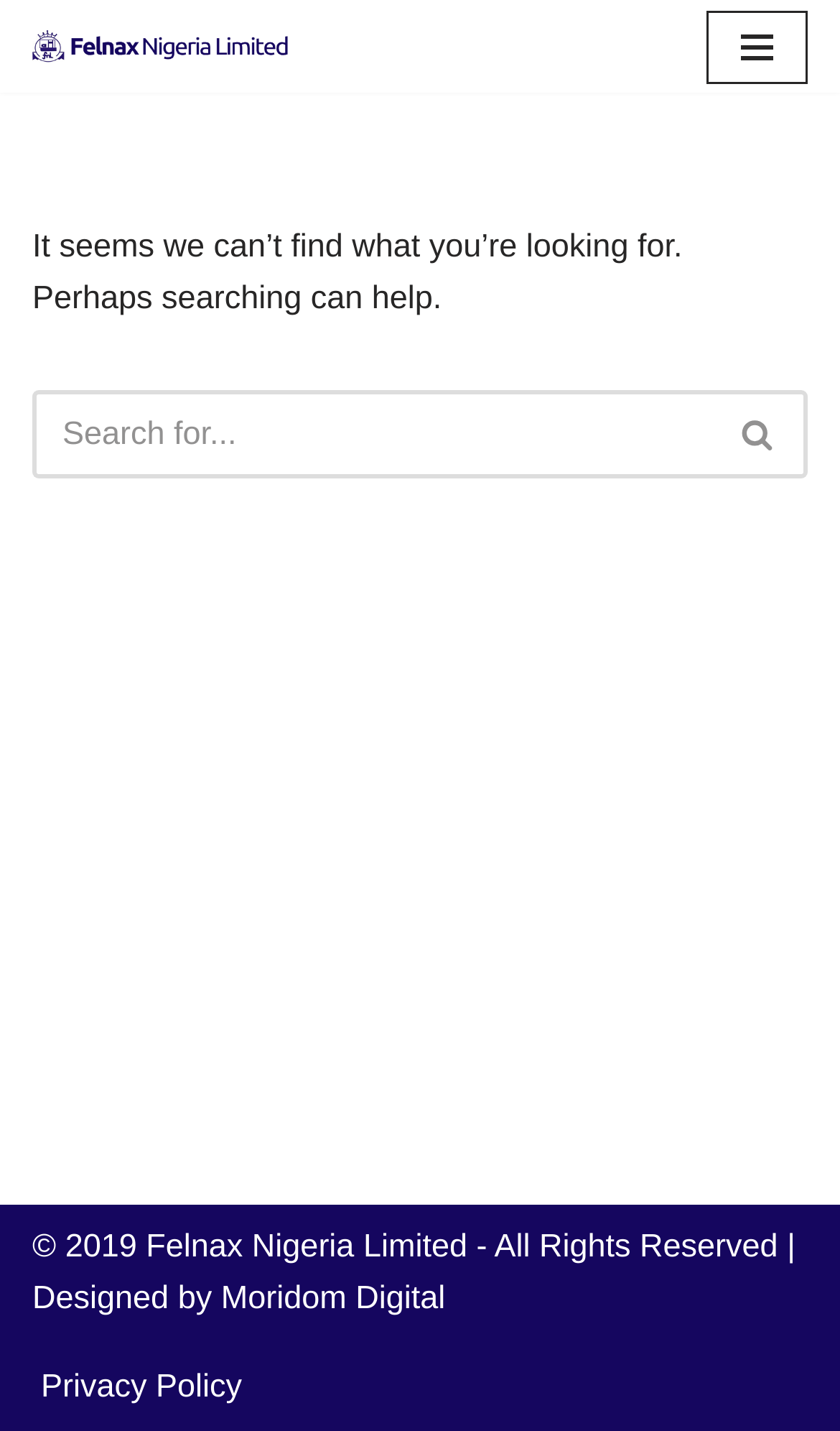What is the designer of the webpage? Using the information from the screenshot, answer with a single word or phrase.

Moridom Digital